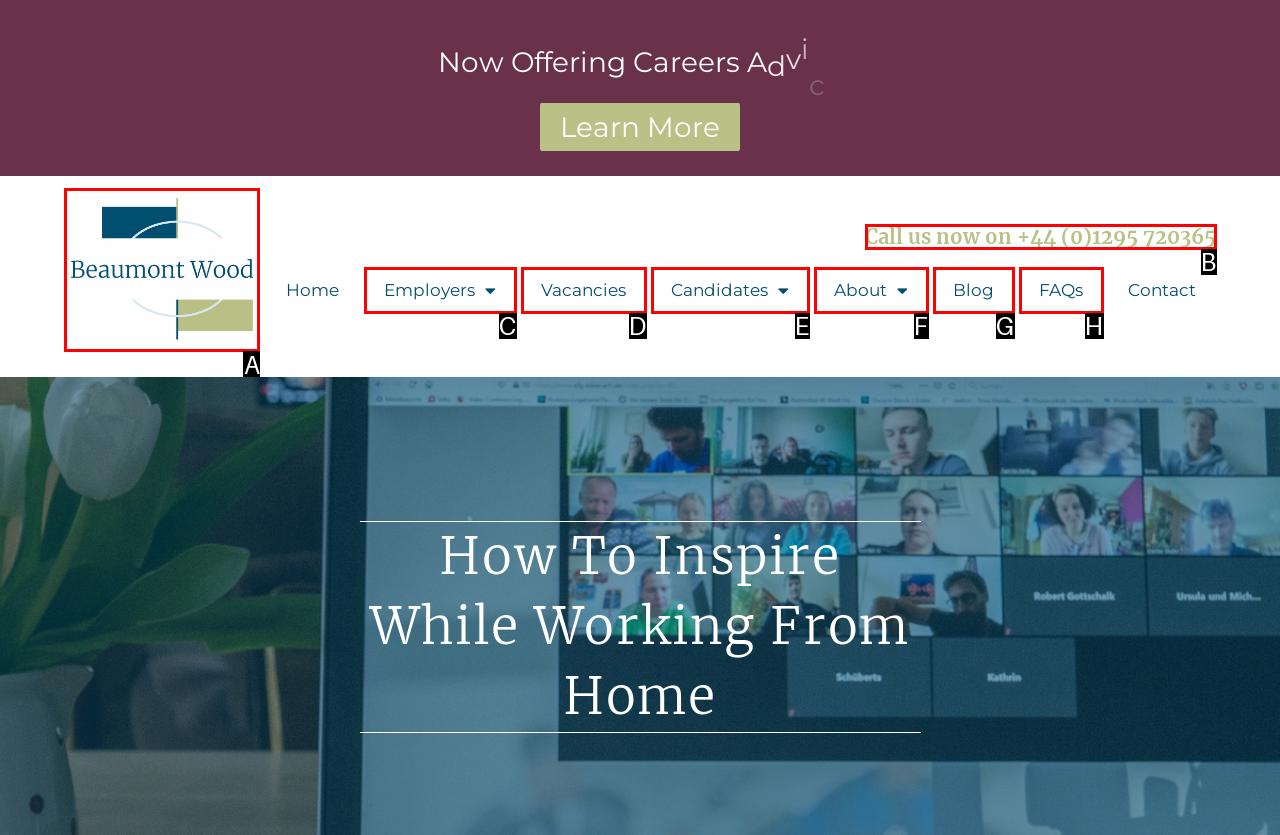Determine which option matches the element description: alt="Beaumont Wood Logo"
Answer using the letter of the correct option.

A